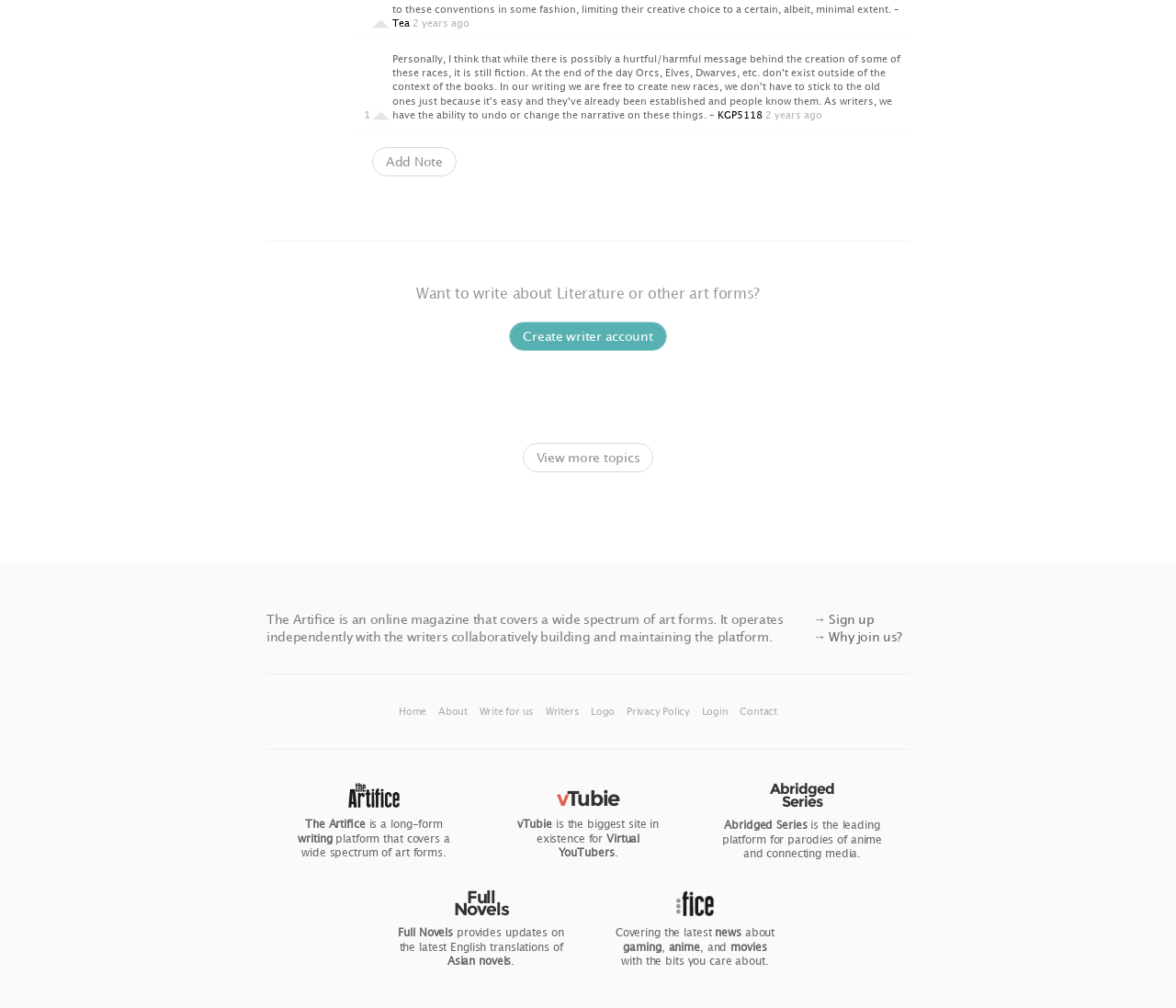Find the bounding box coordinates of the clickable element required to execute the following instruction: "Contact the supplier". Provide the coordinates as four float numbers between 0 and 1, i.e., [left, top, right, bottom].

None